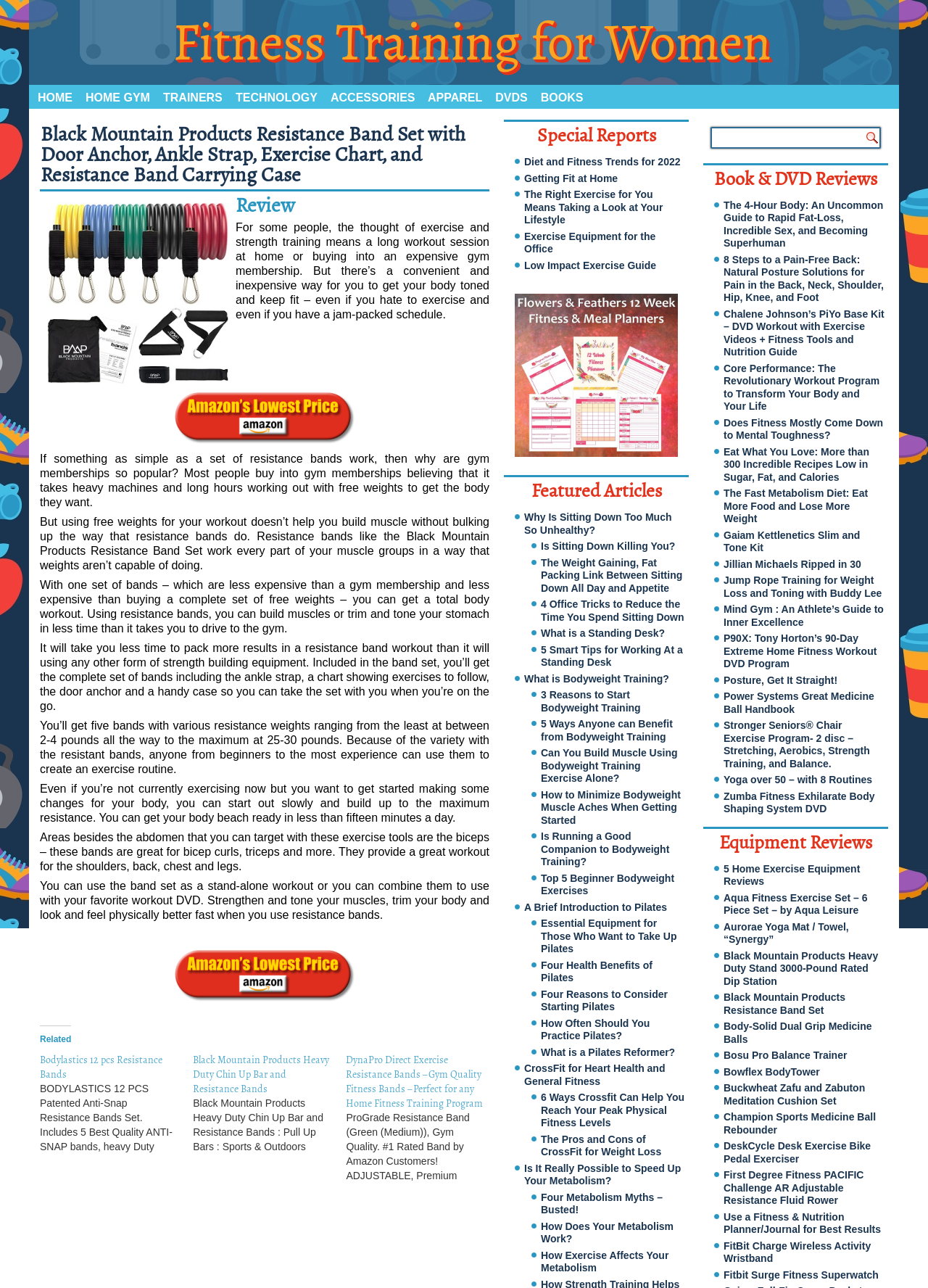Bounding box coordinates should be in the format (top-left x, top-left y, bottom-right x, bottom-right y) and all values should be floating point numbers between 0 and 1. Determine the bounding box coordinate for the UI element described as: FitBit Charge Wireless Activity Wristband

[0.78, 0.963, 0.938, 0.982]